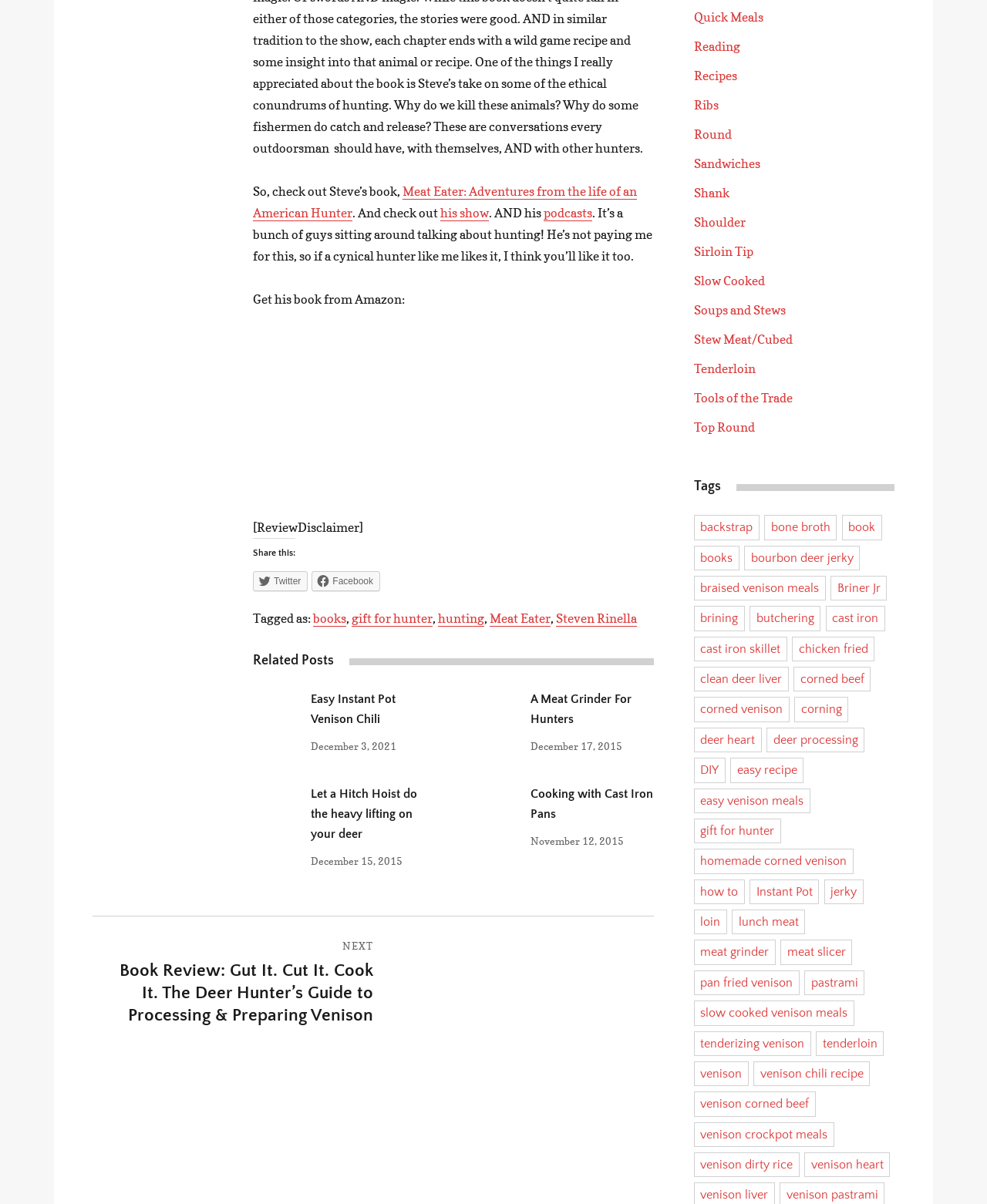What is the category of the link 'Quick Meals'?
Based on the screenshot, provide your answer in one word or phrase.

Recipes